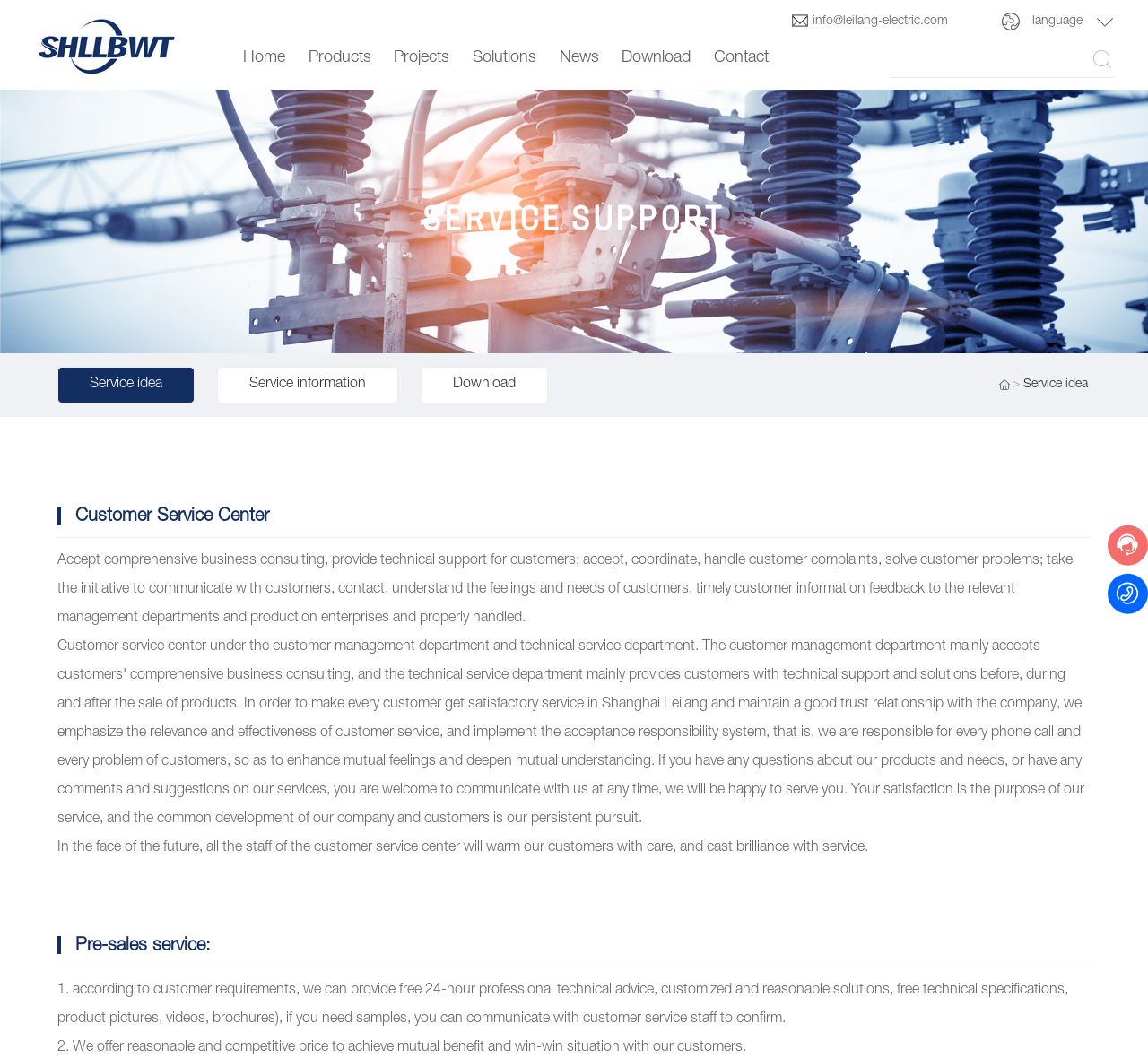Answer the following query with a single word or phrase:
What is the purpose of the Customer Service Center?

Provide technical support and handle customer complaints